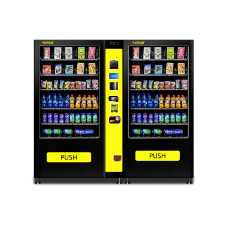Describe all the aspects of the image extensively.

The image displays a modern vending machine equipped with a wide variety of snacks and beverages. Featuring a sleek black design, the vending machine is prominently organized, showcasing shelves filled with colorful packaging of drinks, including soft drinks, water, and juice, as well as an assortment of snacks such as chips and candy. 

Central to the machine is a bright yellow panel with clear instructions indicating "PUSH" to access the items. The machine is divided into two sections, each offering different selections, making it convenient for users to find refreshments. The overall appearance is appealing, highlighting the convenience of quick snacks and drinks accessible in various settings, such as offices, schools, or public spaces.